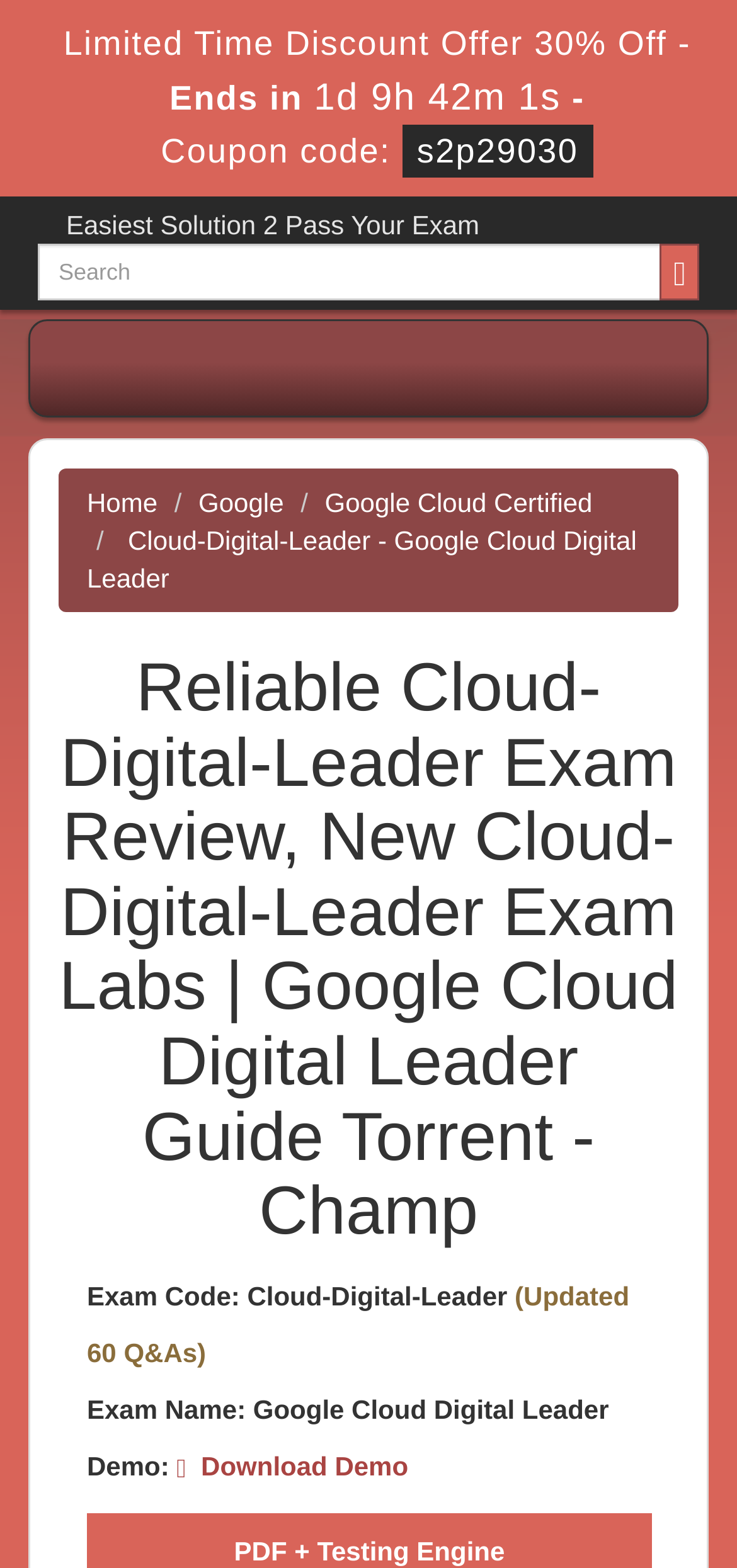Locate the bounding box coordinates of the UI element described by: "Google Cloud Certified". Provide the coordinates as four float numbers between 0 and 1, formatted as [left, top, right, bottom].

[0.441, 0.311, 0.804, 0.33]